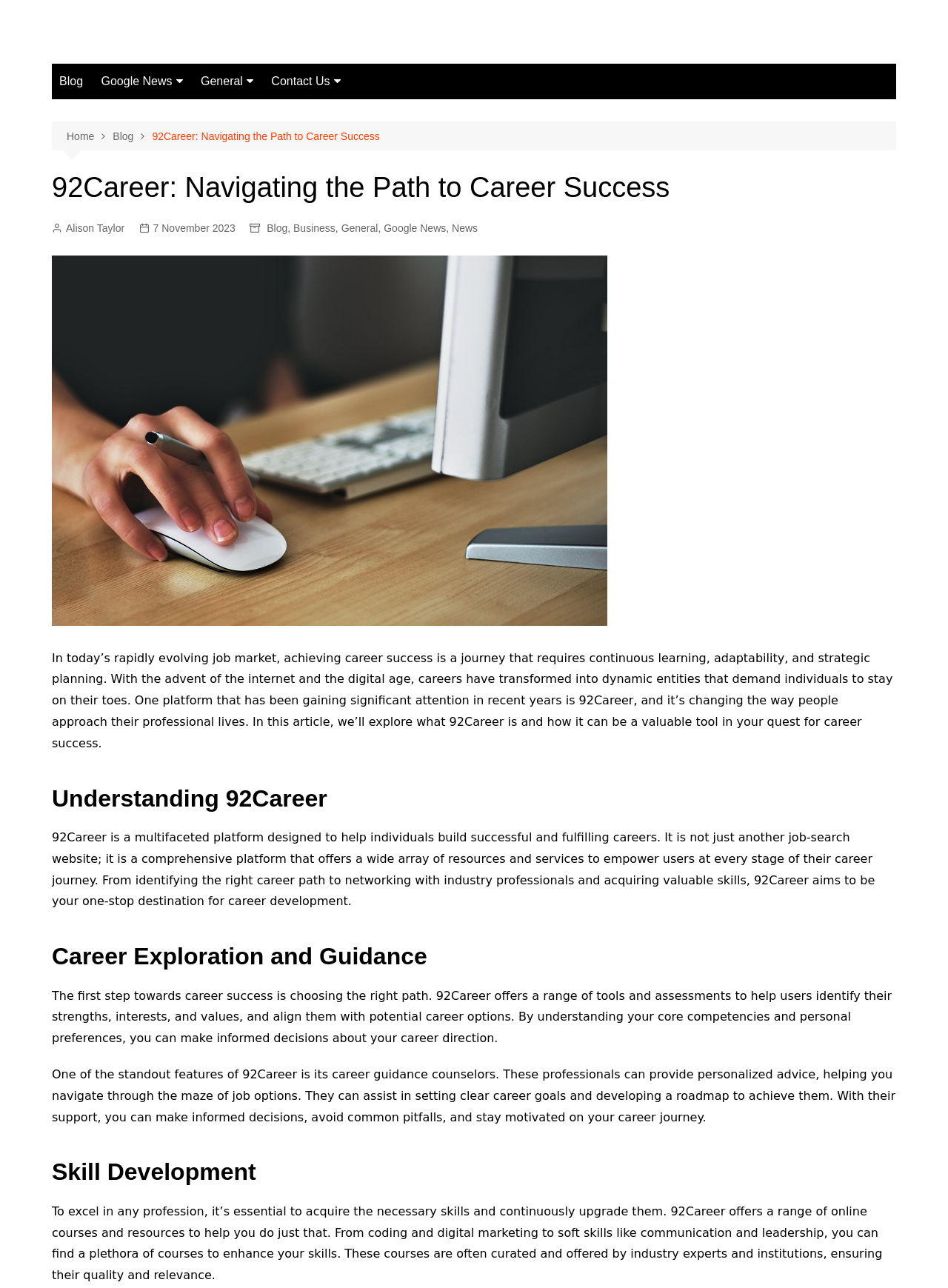What is the topic of the article?
Answer the question in a detailed and comprehensive manner.

The article discusses the importance of continuous learning, adaptability, and strategic planning in achieving career success, and how 92Career can be a valuable tool in this journey. This information can be found in the first paragraph of the article.